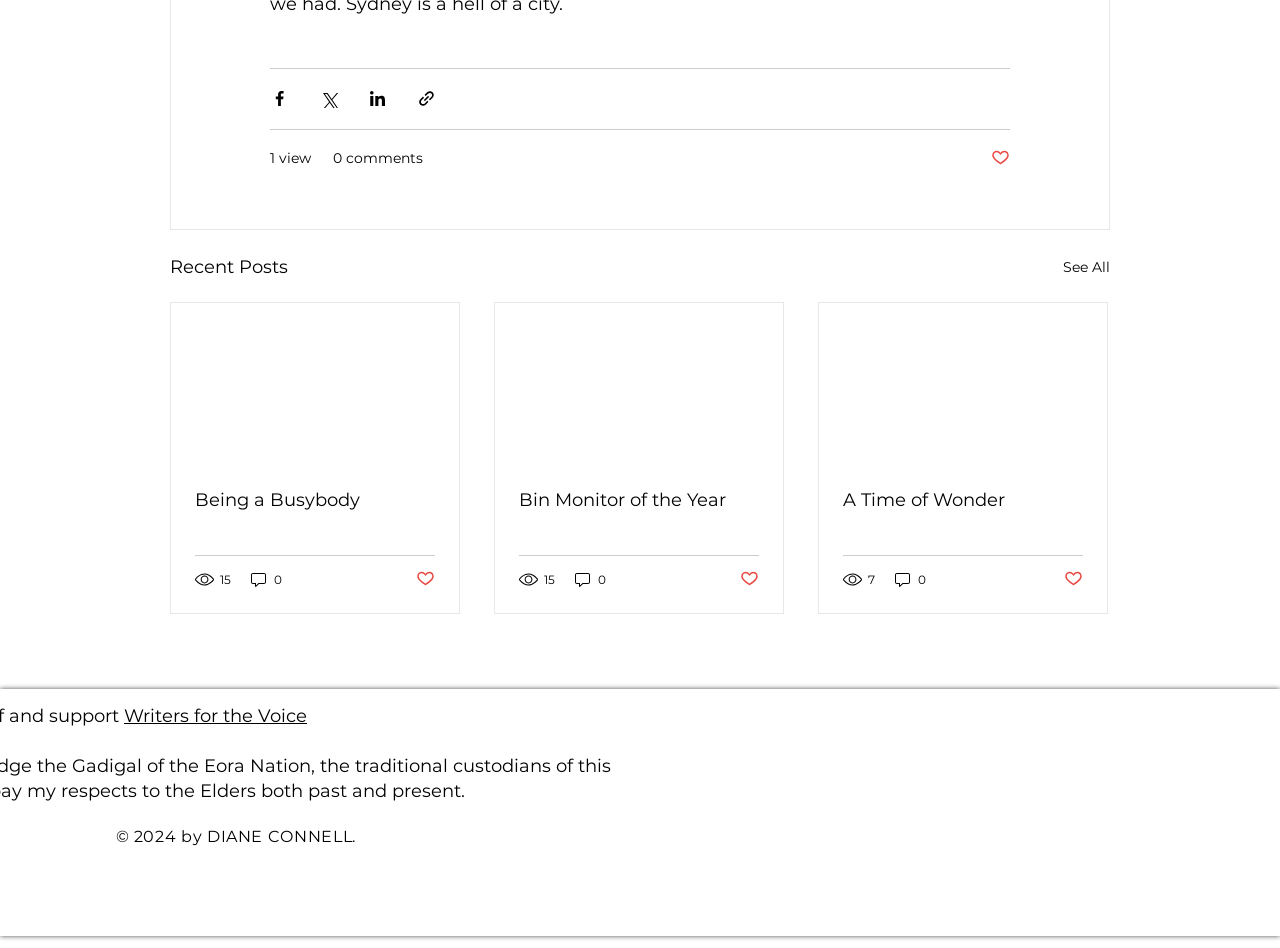What is the title of the second article?
Refer to the image and provide a one-word or short phrase answer.

Bin Monitor of the Year